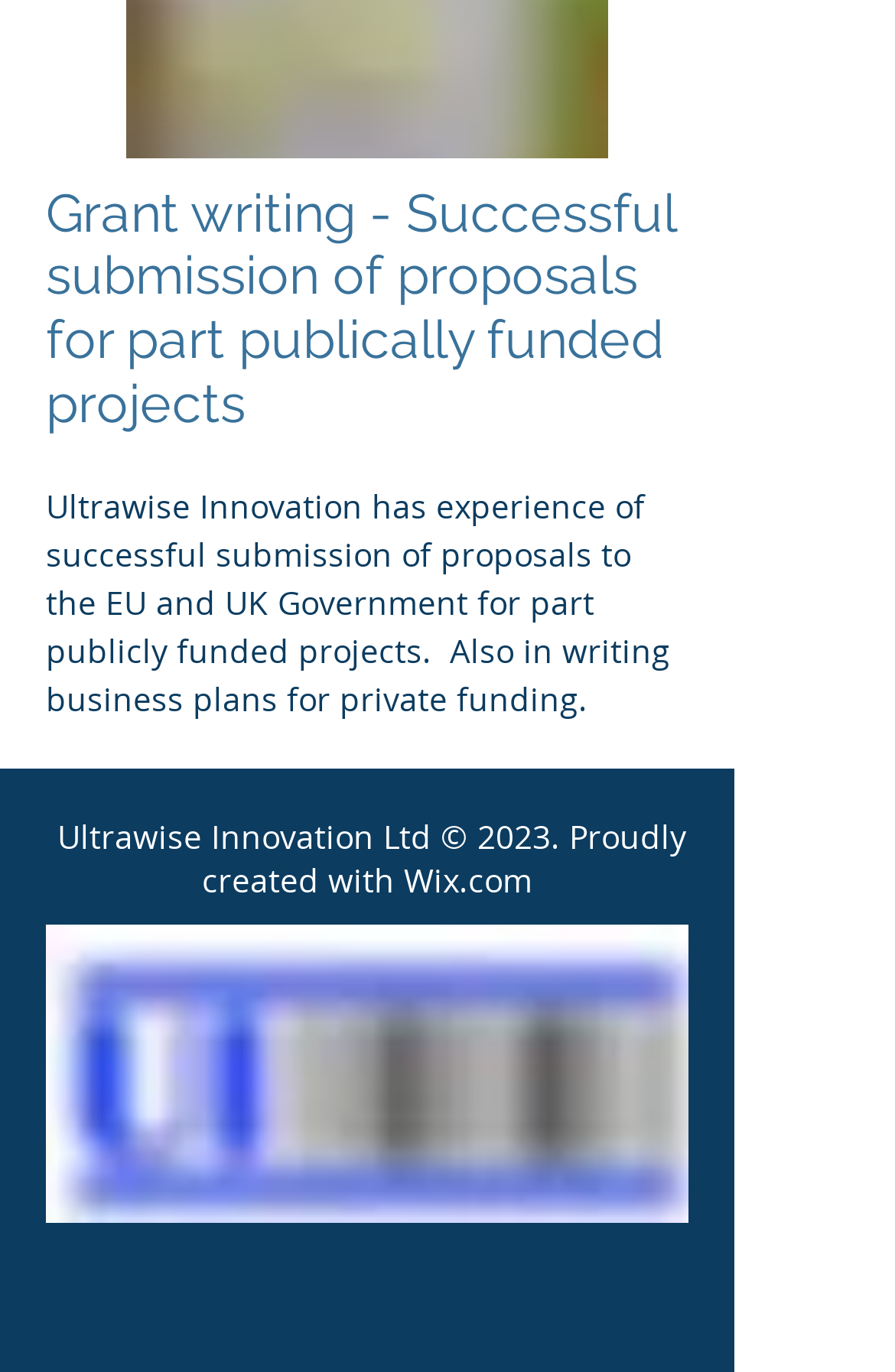Please give a short response to the question using one word or a phrase:
What is the copyright year of Ultrawise Innovation Ltd?

2023